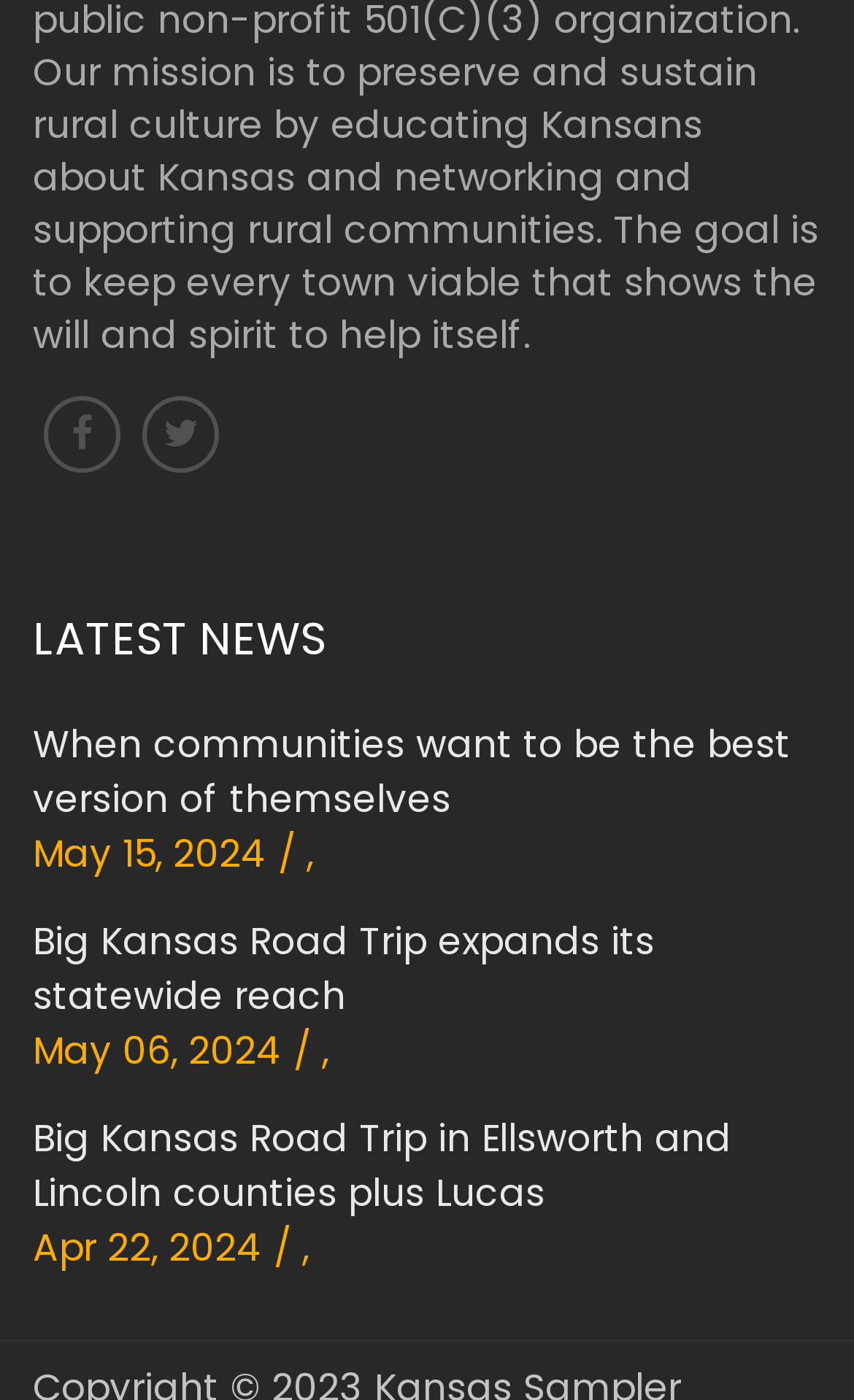What is the purpose of the links in the news articles?
Using the details from the image, give an elaborate explanation to answer the question.

I observed that each news article has a link element with the same text as the heading element. This suggests that the links are intended to allow users to read more about each news article, likely by navigating to a separate webpage with the full article content.